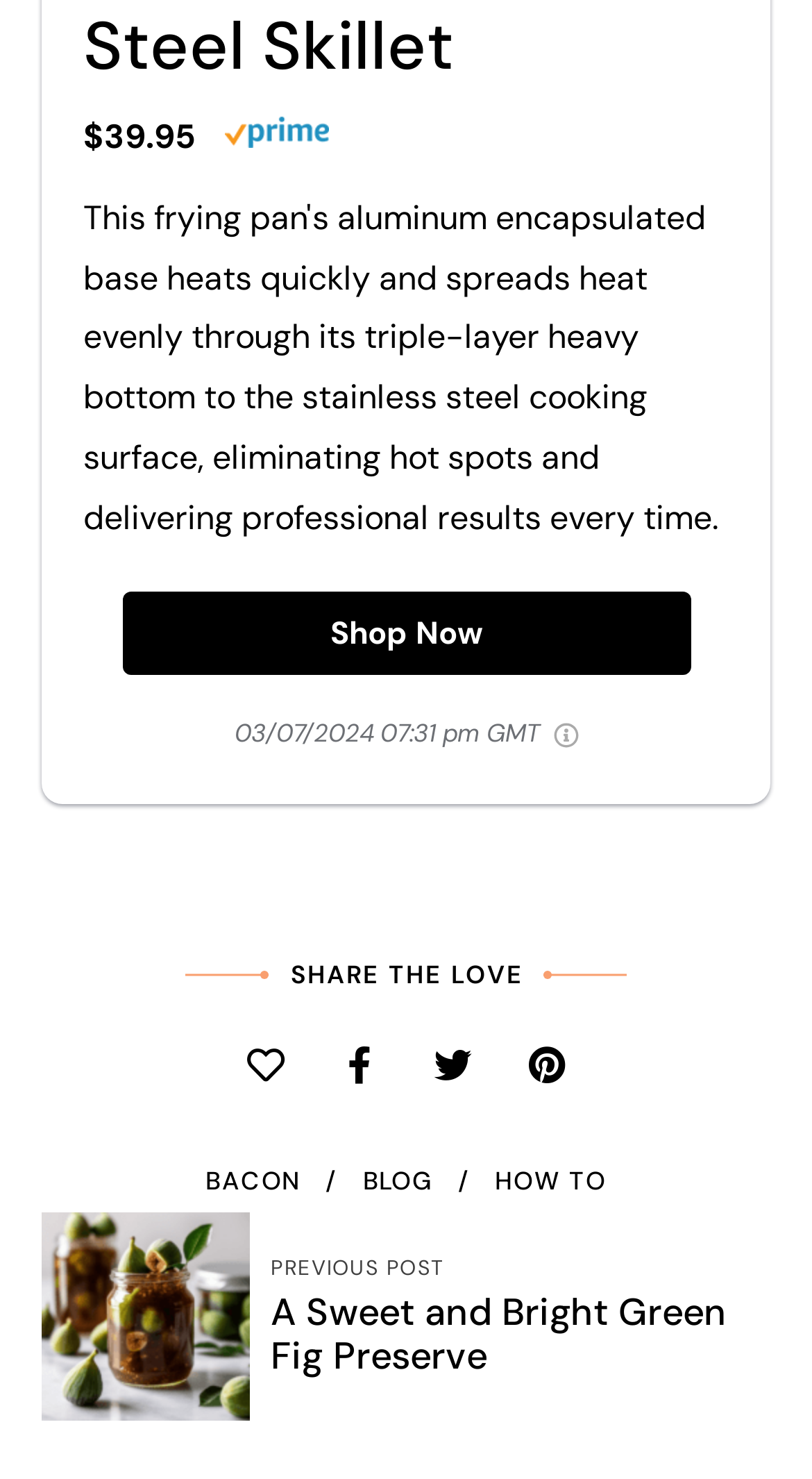Bounding box coordinates are specified in the format (top-left x, top-left y, bottom-right x, bottom-right y). All values are floating point numbers bounded between 0 and 1. Please provide the bounding box coordinate of the region this sentence describes: Twitter 0

[0.513, 0.69, 0.603, 0.753]